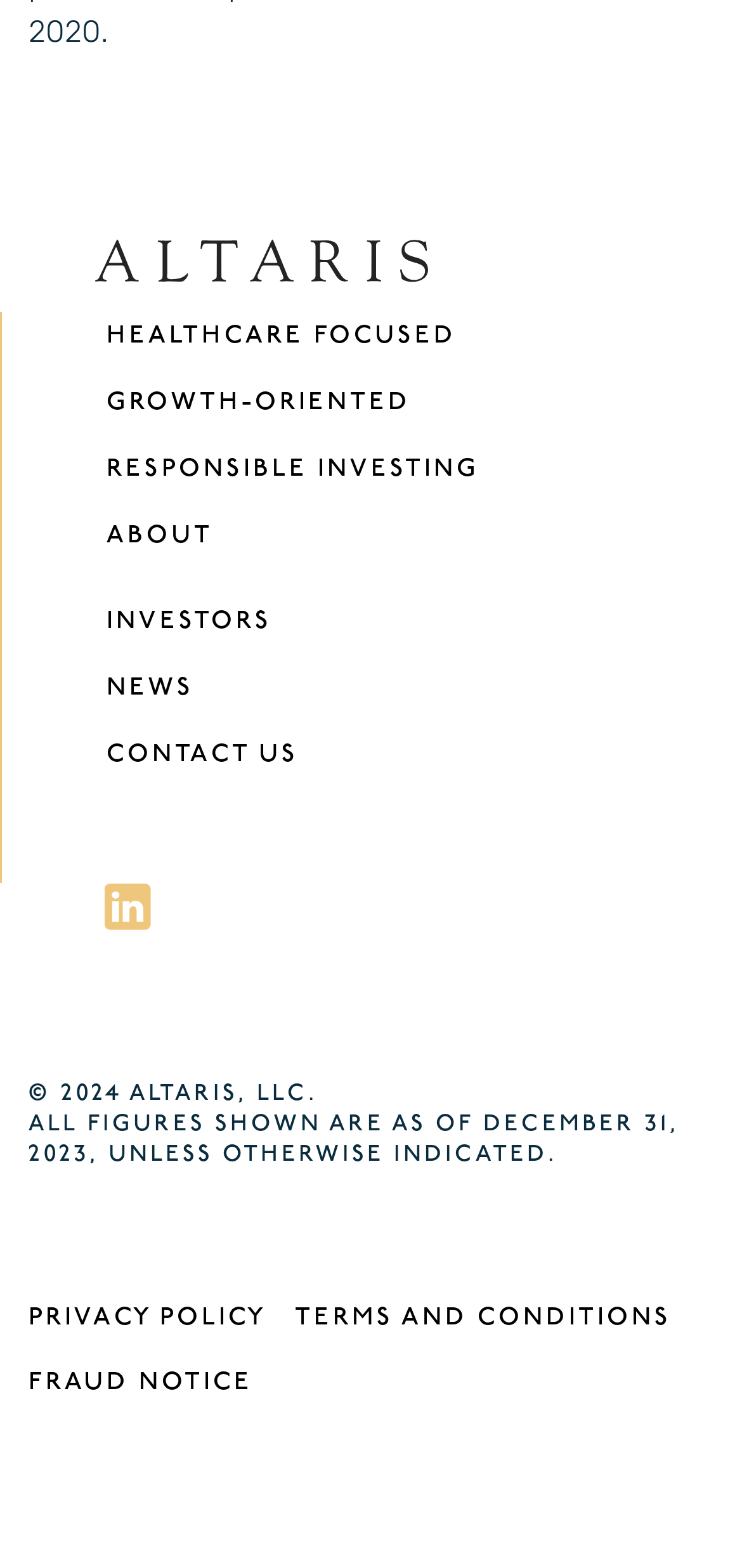Identify the bounding box coordinates of the area that should be clicked in order to complete the given instruction: "Explore Branding". The bounding box coordinates should be four float numbers between 0 and 1, i.e., [left, top, right, bottom].

None